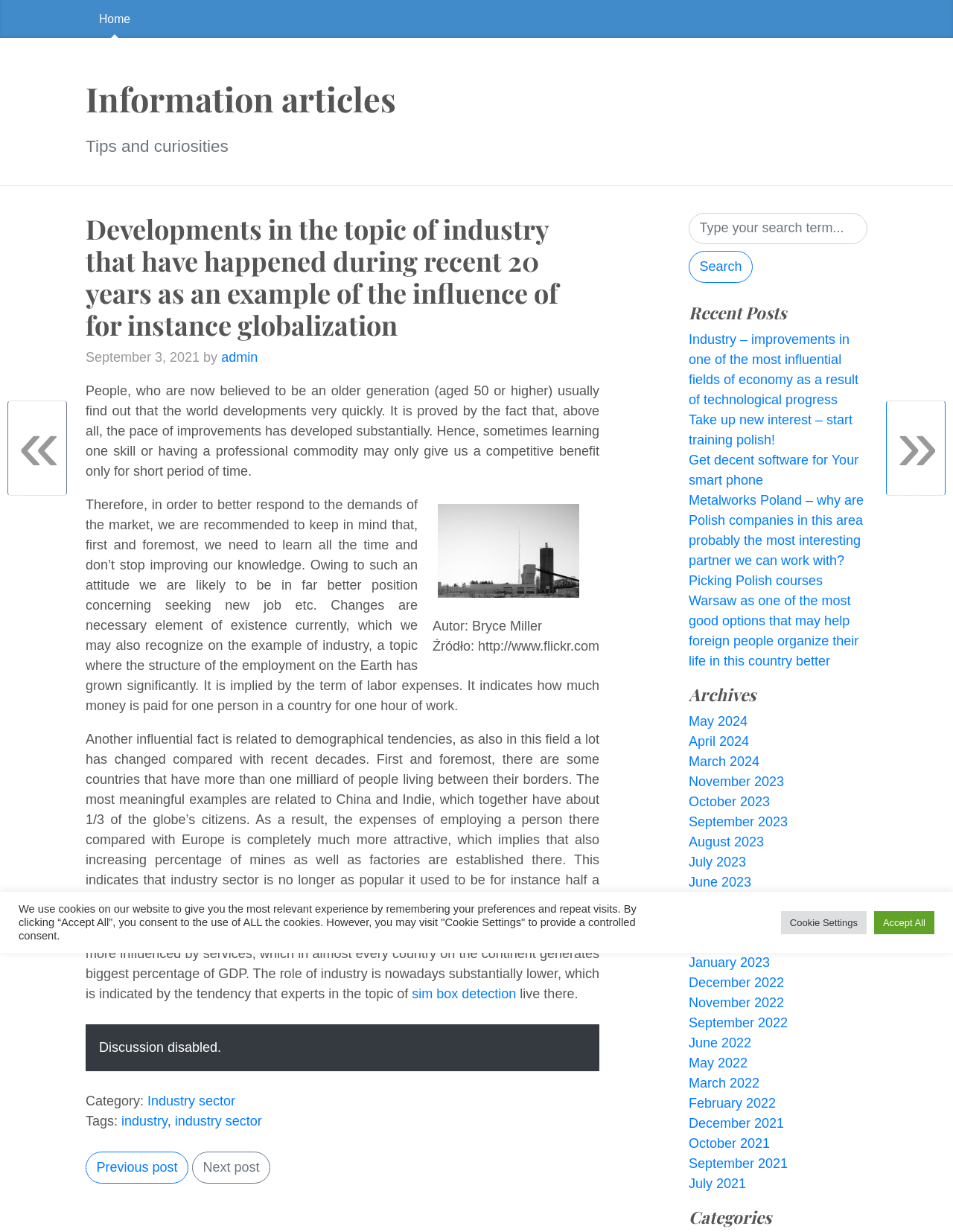Can you specify the bounding box coordinates of the area that needs to be clicked to fulfill the following instruction: "View the archives for September 2023"?

[0.723, 0.661, 0.827, 0.673]